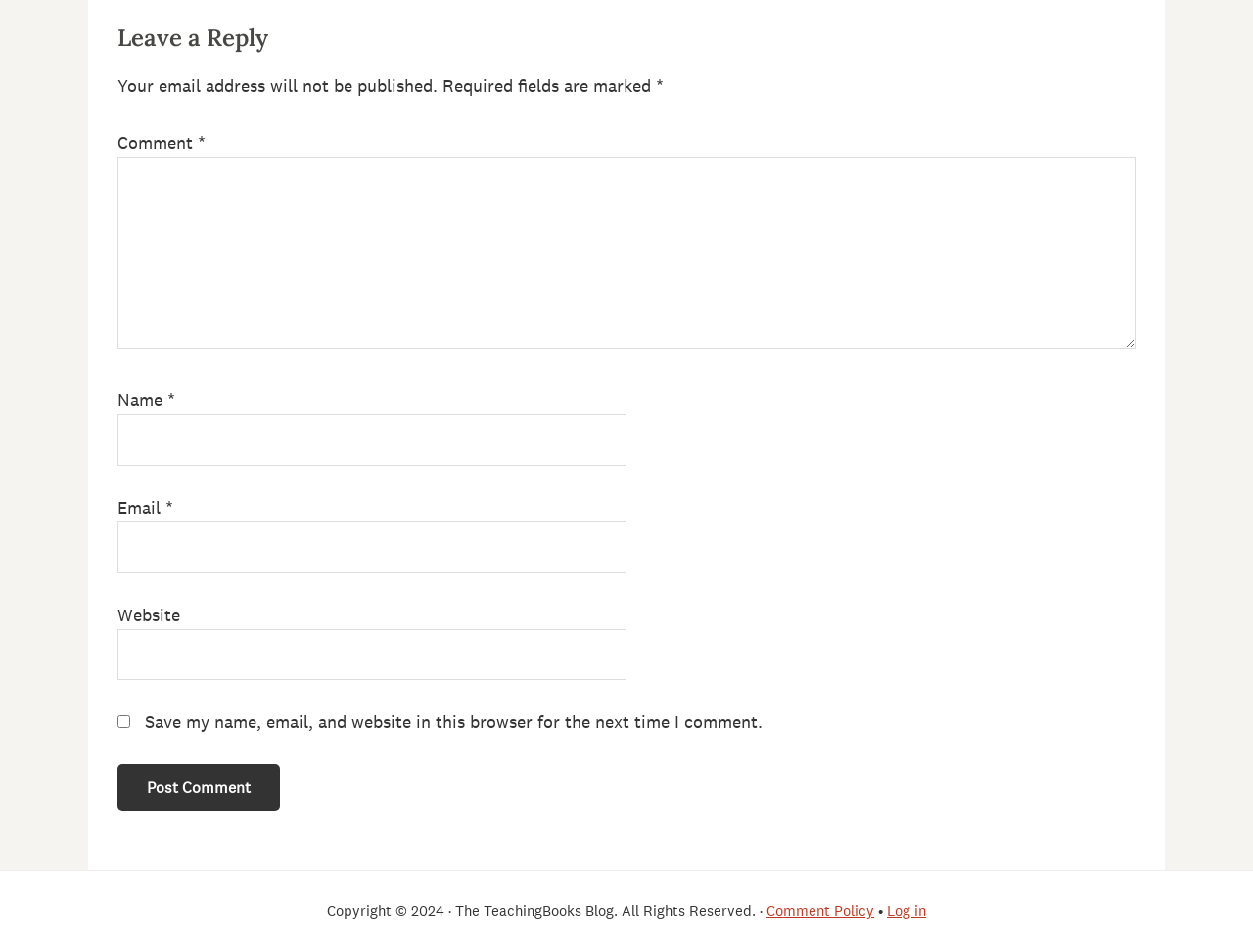Please answer the following question using a single word or phrase: 
What is the purpose of the checkbox?

Save user data